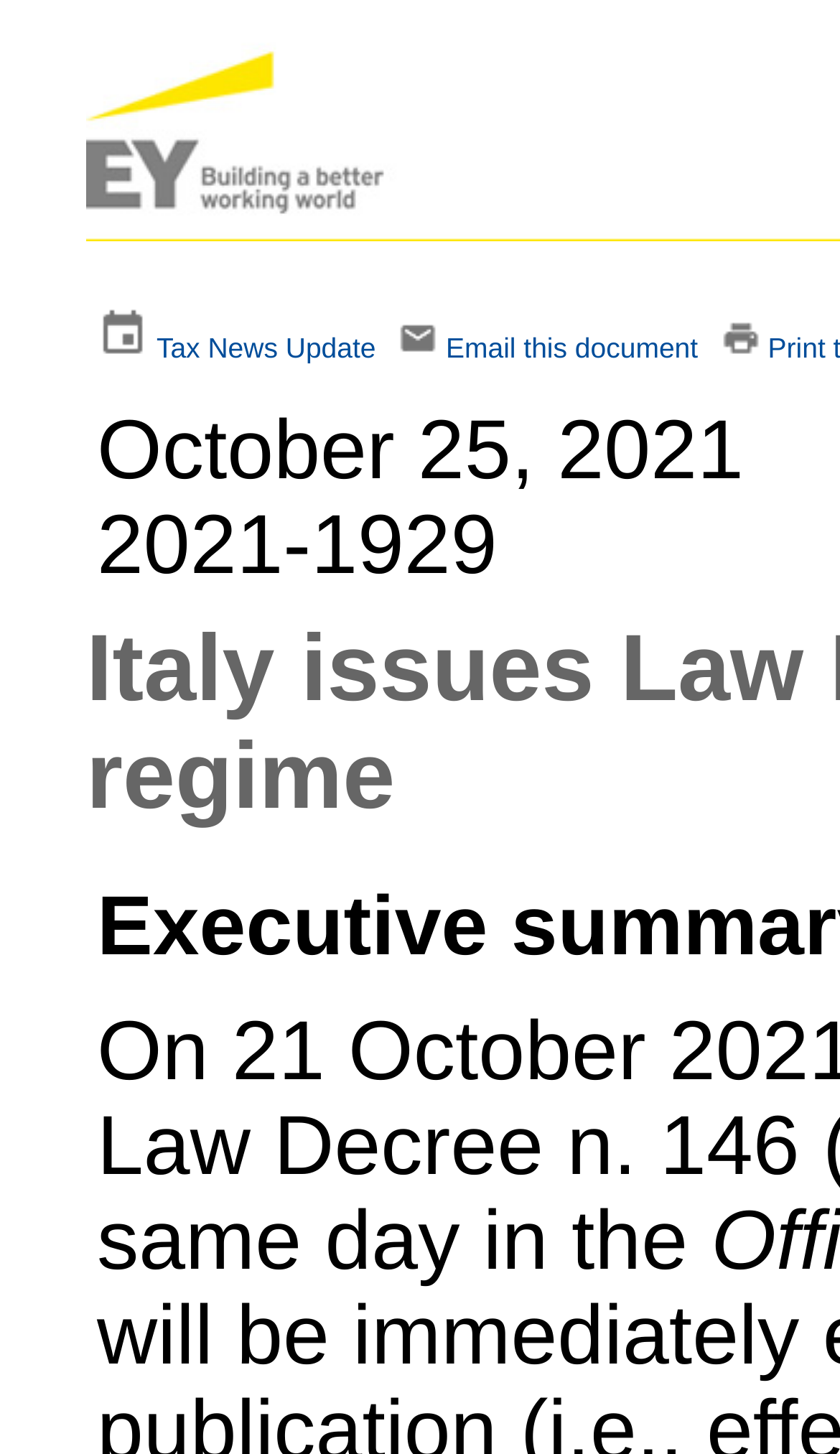Answer with a single word or phrase: 
How many links are on the webpage?

5